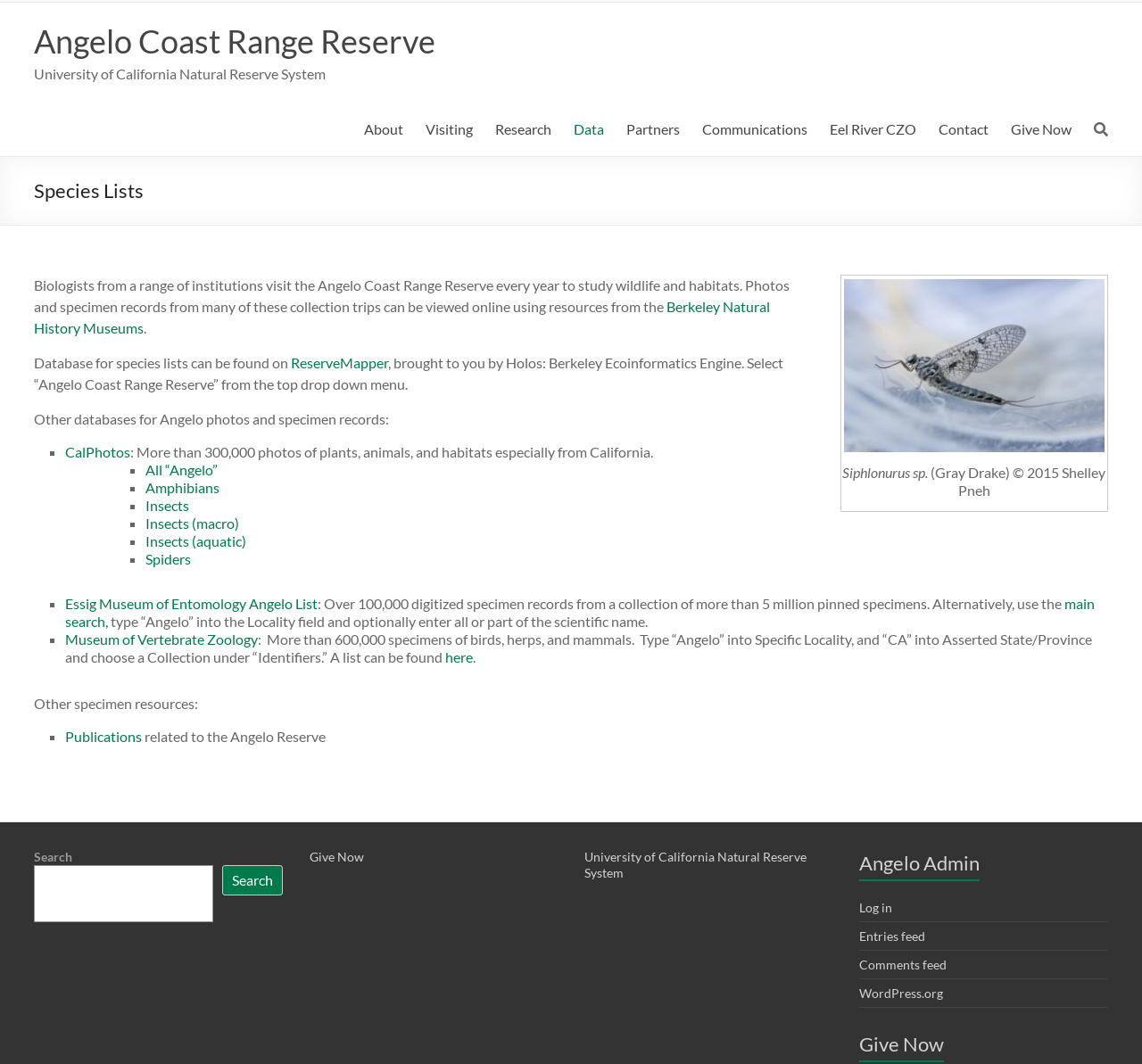Identify the bounding box coordinates for the UI element described as follows: Press Release. Use the format (top-left x, top-left y, bottom-right x, bottom-right y) and ensure all values are floating point numbers between 0 and 1.

None